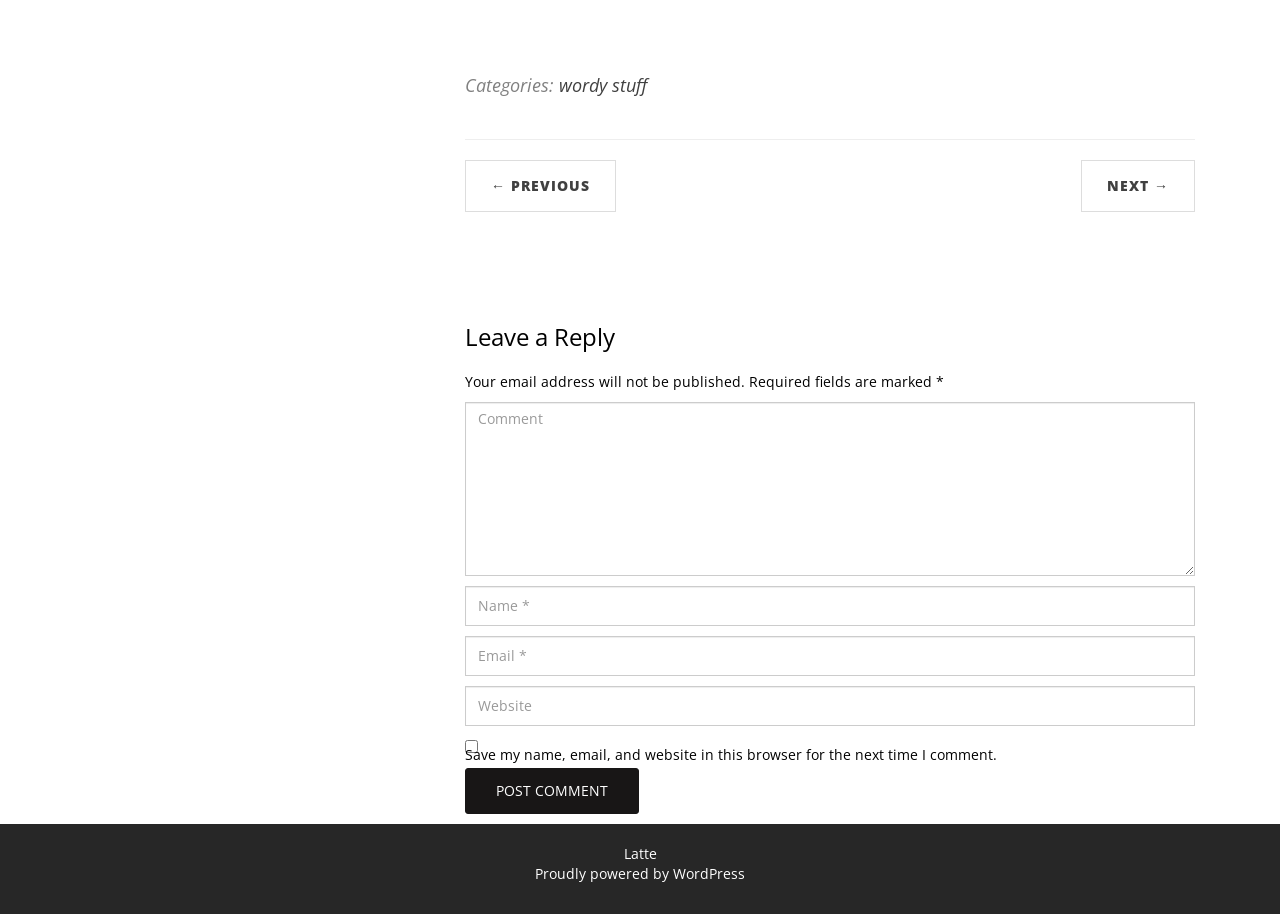Pinpoint the bounding box coordinates of the element that must be clicked to accomplish the following instruction: "Click on the 'Post Comment' button". The coordinates should be in the format of four float numbers between 0 and 1, i.e., [left, top, right, bottom].

[0.363, 0.84, 0.499, 0.89]